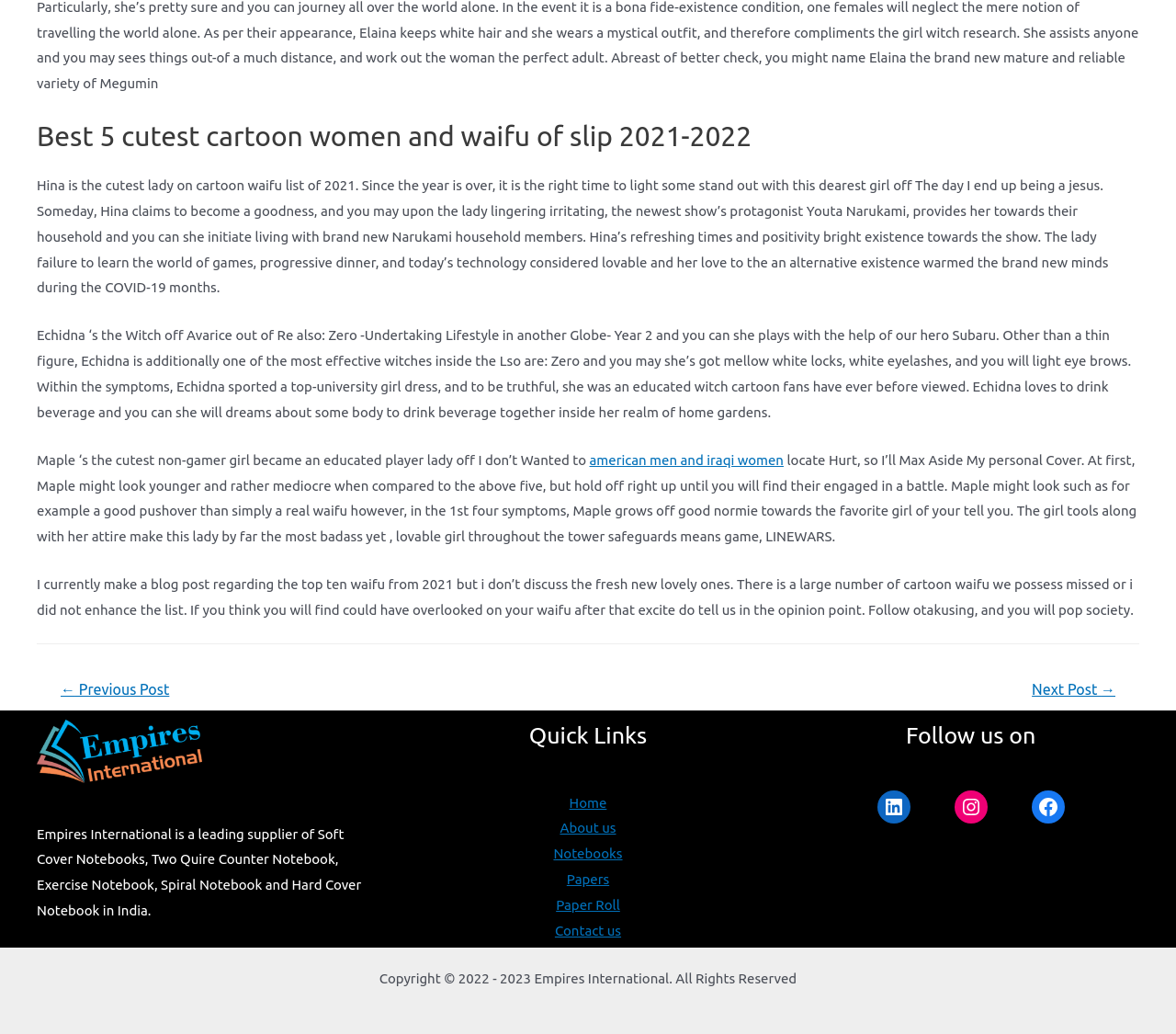Predict the bounding box of the UI element based on this description: "Next Post →".

[0.859, 0.651, 0.967, 0.684]